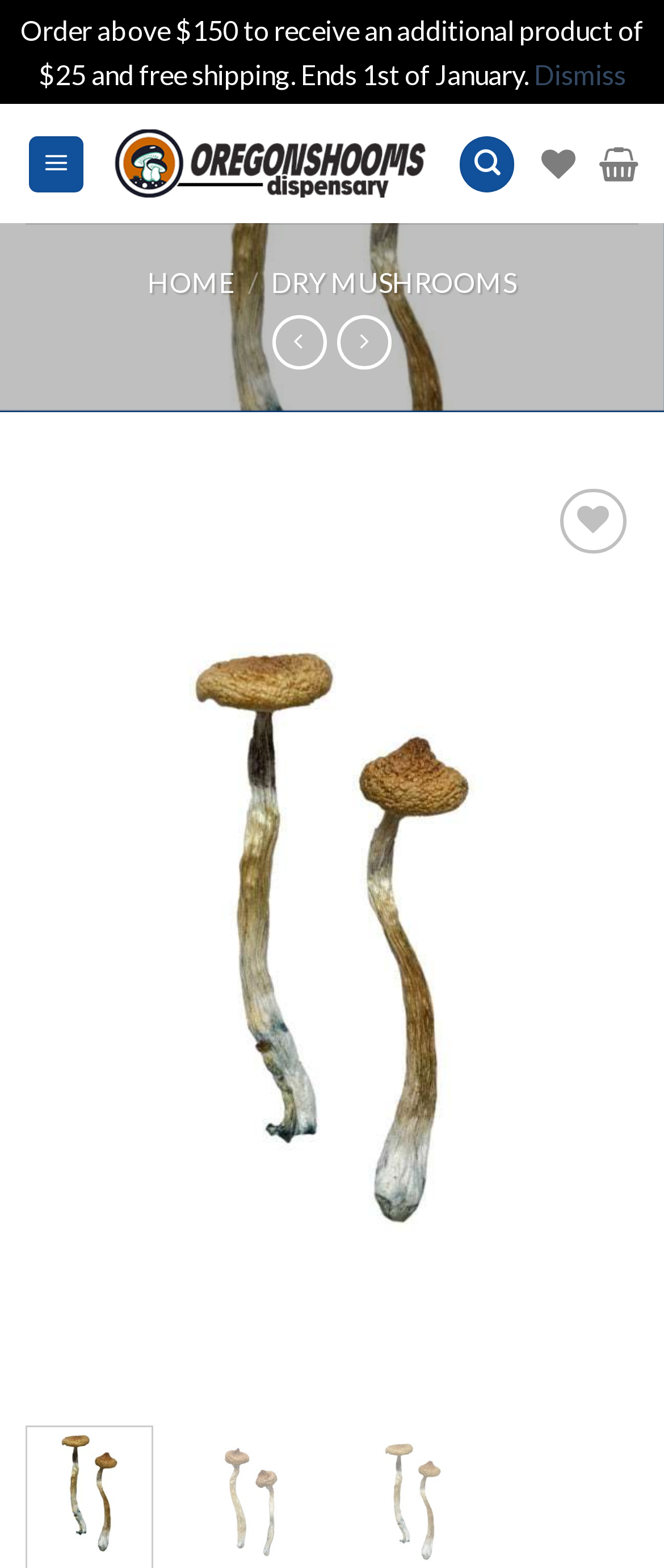Provide the bounding box coordinates of the section that needs to be clicked to accomplish the following instruction: "Search for products."

[0.694, 0.087, 0.776, 0.122]